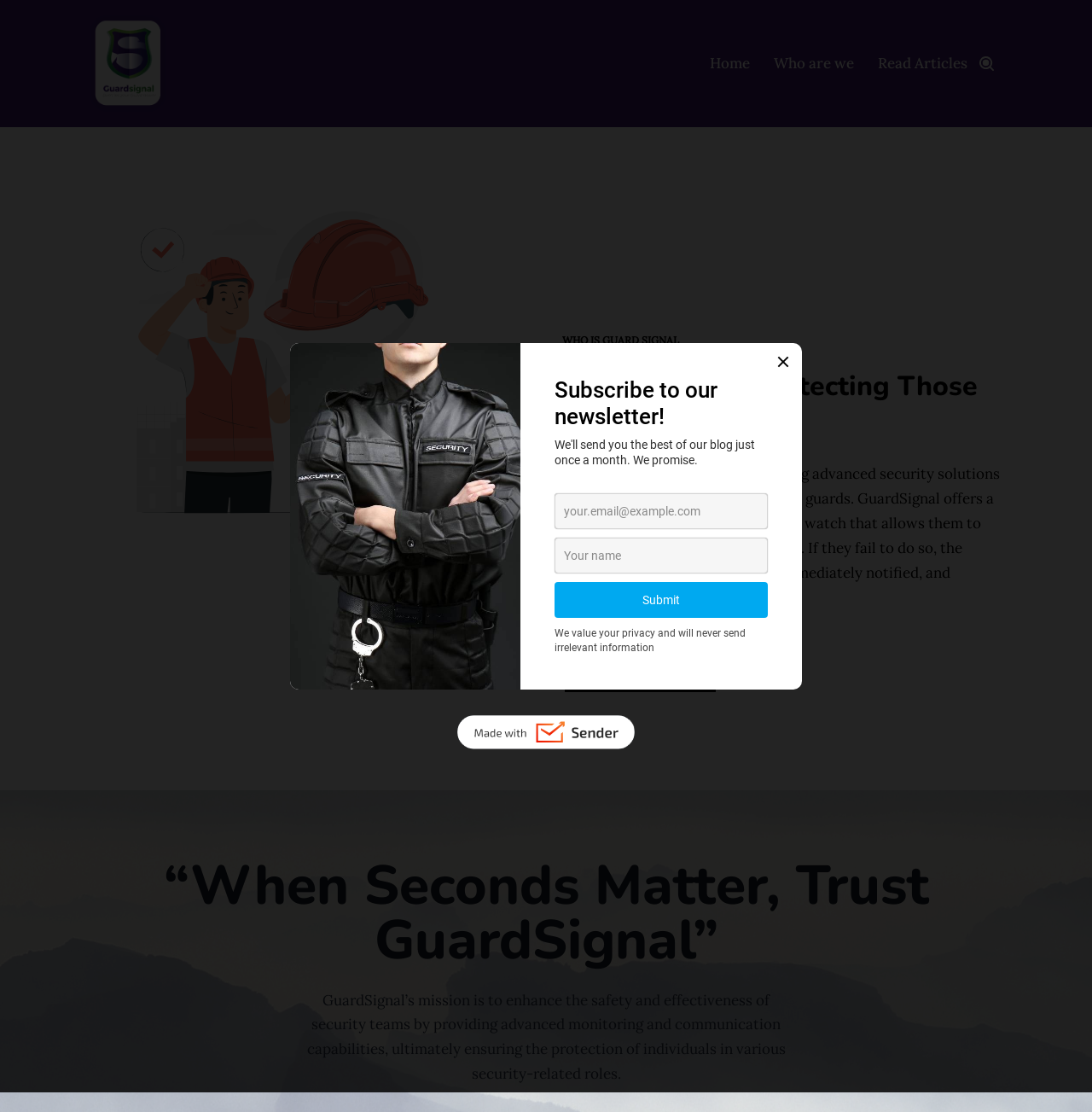Provide the bounding box for the UI element matching this description: "Celebrating Women in Business".

None